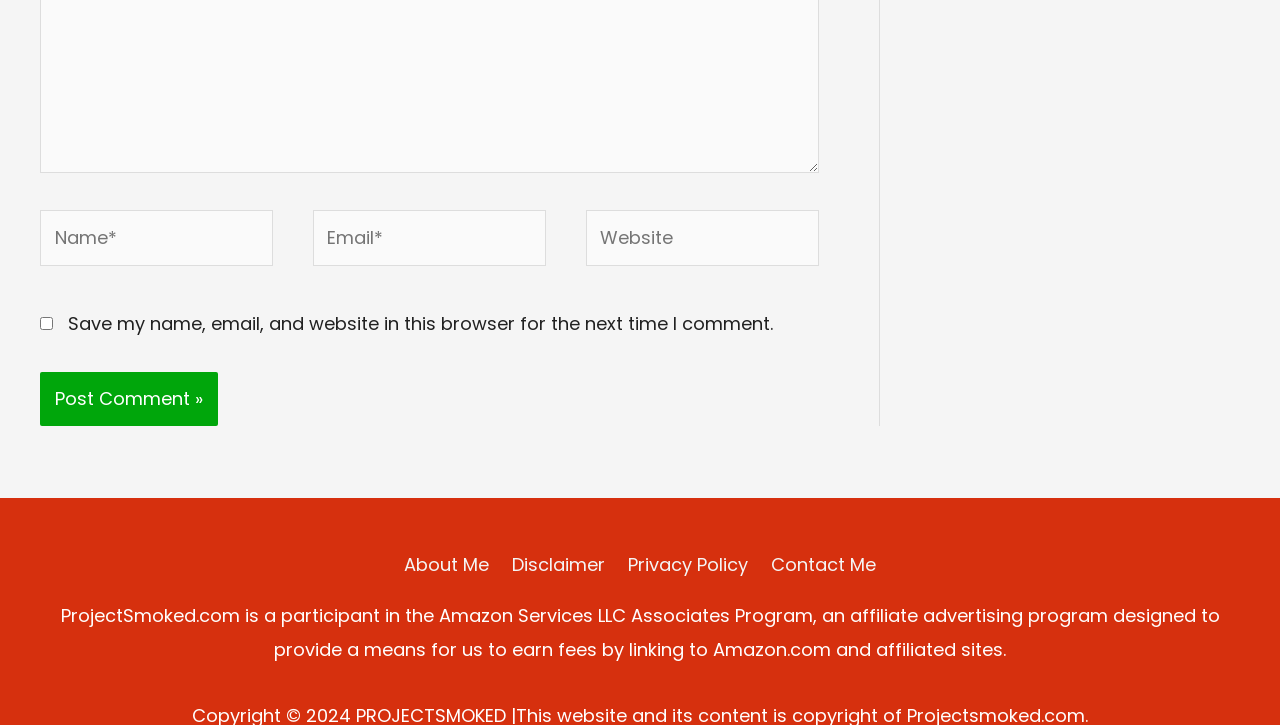Determine the bounding box coordinates of the region to click in order to accomplish the following instruction: "Input your email". Provide the coordinates as four float numbers between 0 and 1, specifically [left, top, right, bottom].

[0.245, 0.29, 0.427, 0.367]